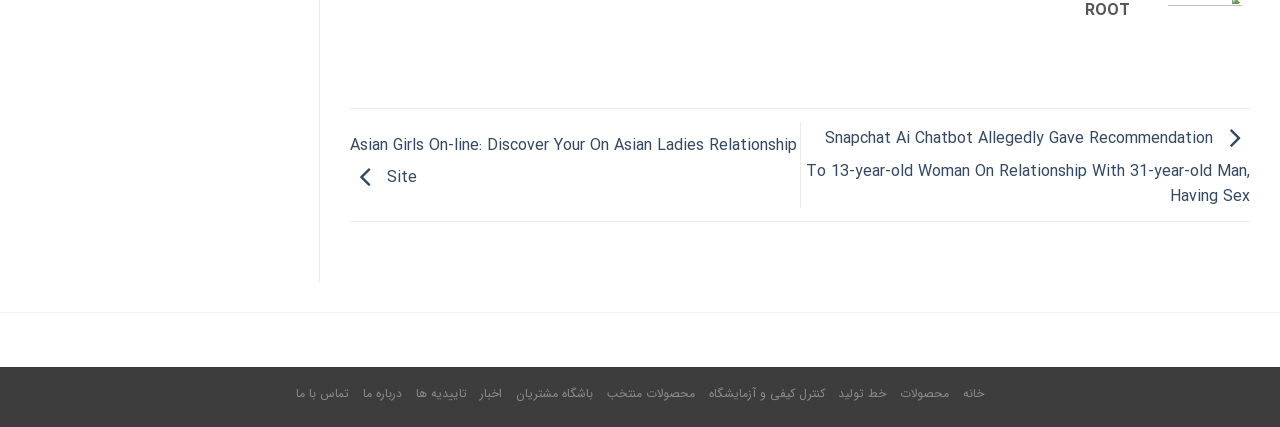Given the description of the UI element: "تماس با ما", predict the bounding box coordinates in the form of [left, top, right, bottom], with each value being a float between 0 and 1.

[0.231, 0.899, 0.273, 0.944]